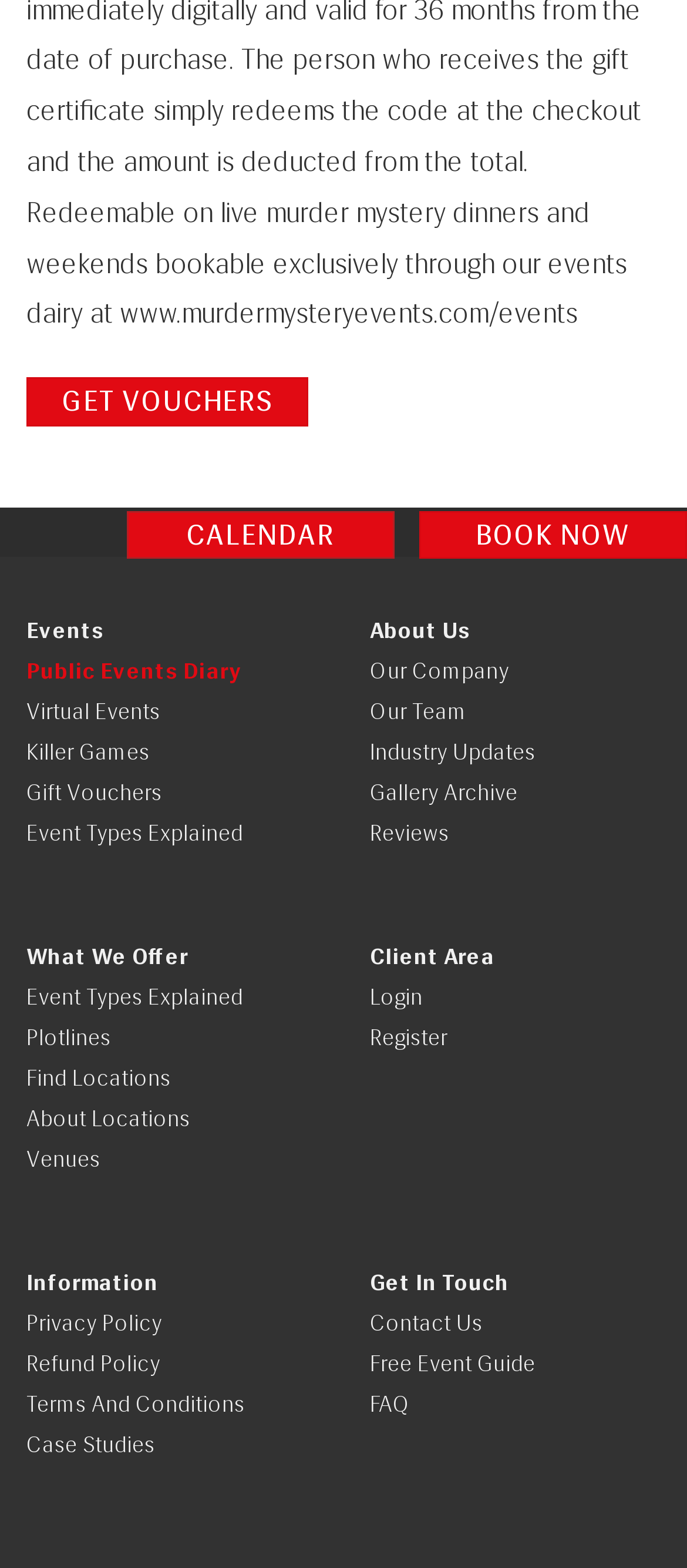Answer the question below with a single word or a brief phrase: 
What is the main category of events?

Public Events